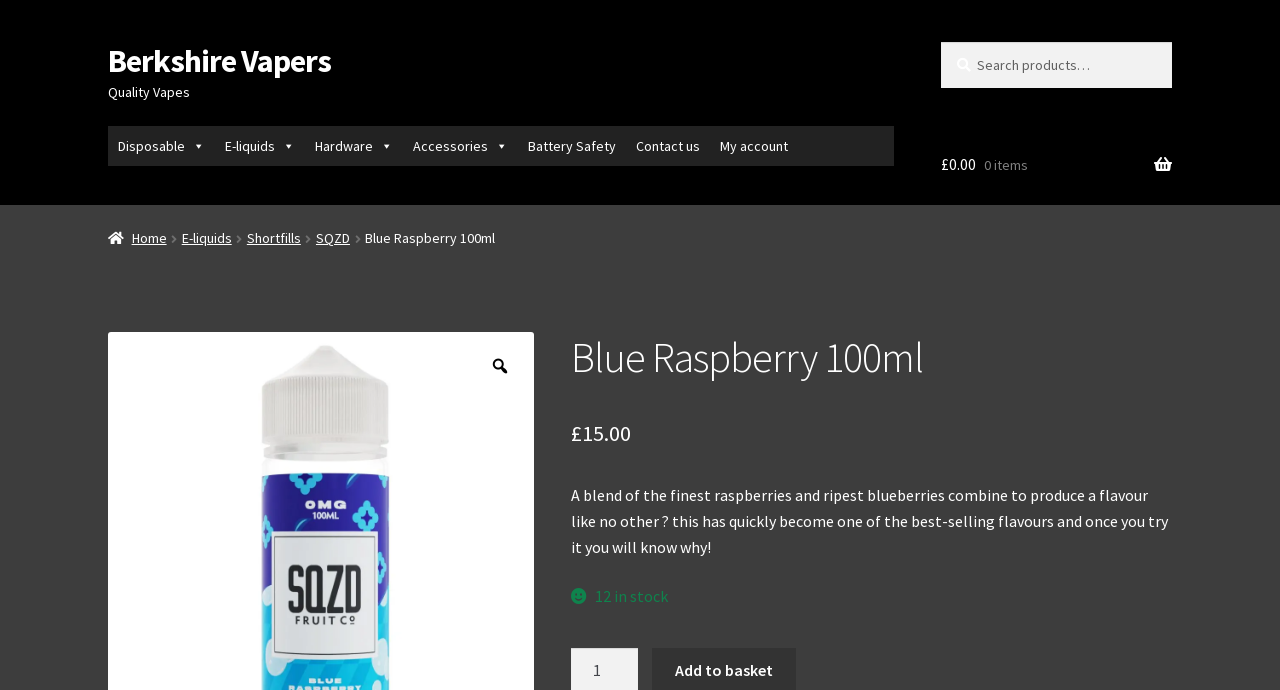Determine the bounding box coordinates for the area that needs to be clicked to fulfill this task: "Go to E-liquids page". The coordinates must be given as four float numbers between 0 and 1, i.e., [left, top, right, bottom].

[0.168, 0.183, 0.238, 0.241]